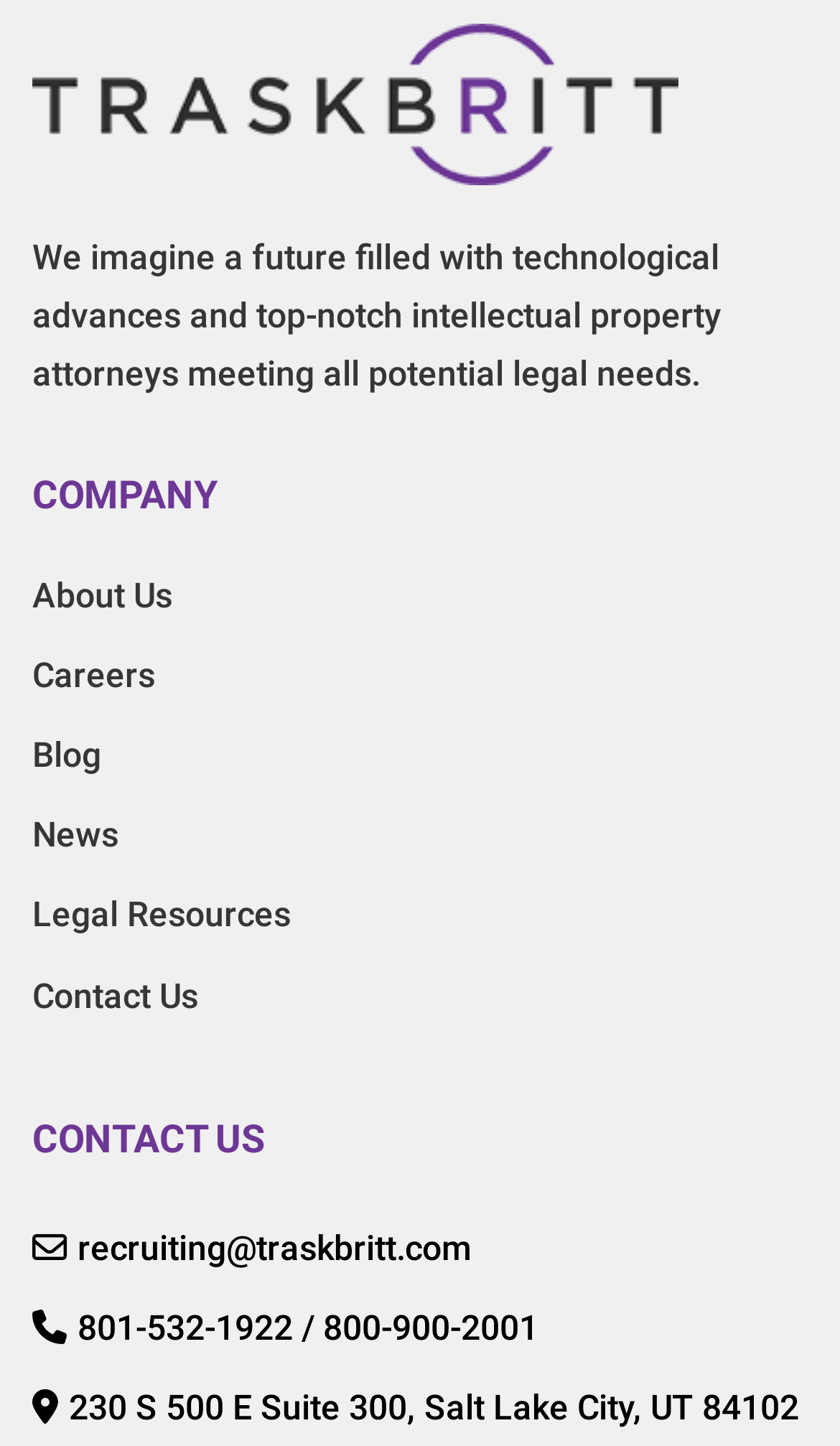Use a single word or phrase to answer this question: 
What is the company name?

Traskbritt